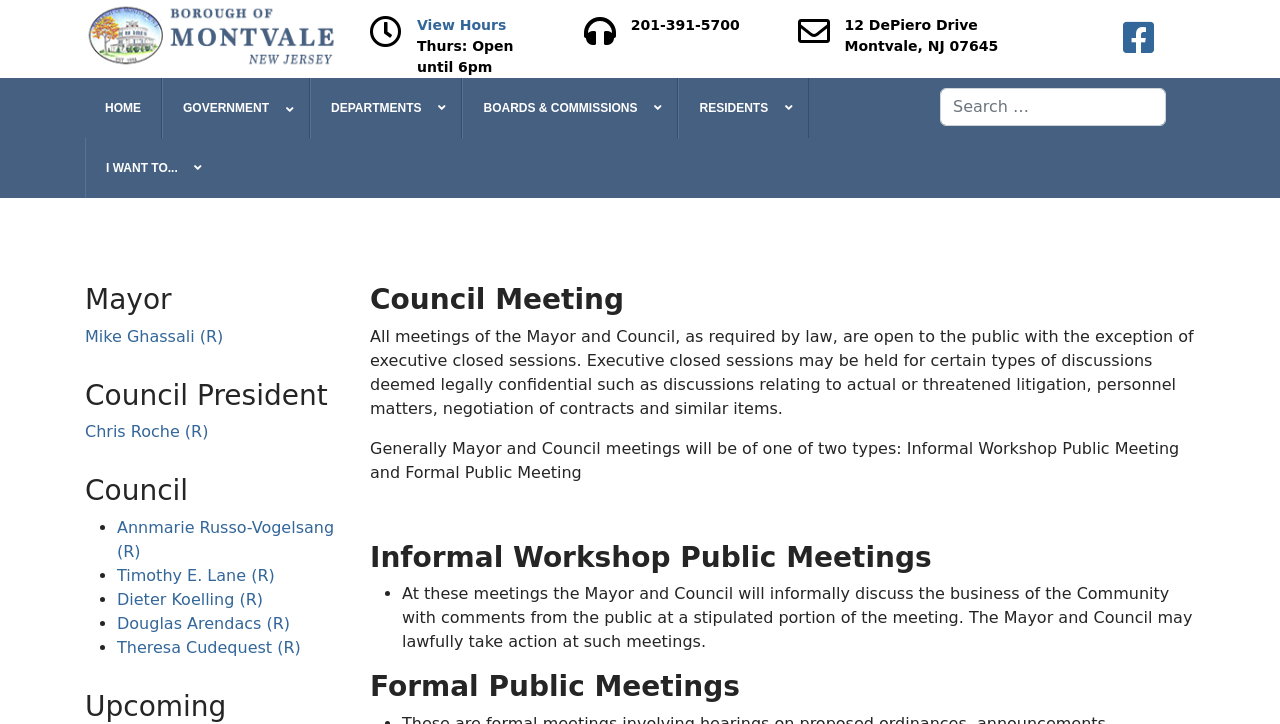What is the address of the Borough of Montvale?
Using the visual information, reply with a single word or short phrase.

12 DePiero Drive, Montvale, NJ 07645